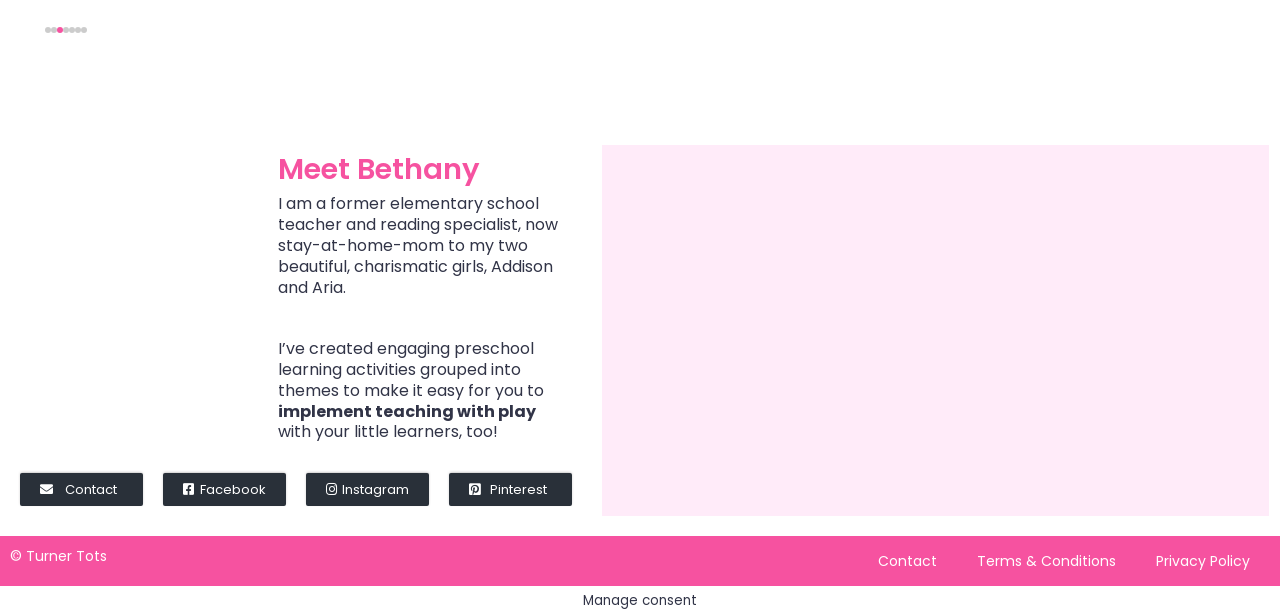Pinpoint the bounding box coordinates of the element you need to click to execute the following instruction: "Visit the About page". The bounding box should be represented by four float numbers between 0 and 1, in the format [left, top, right, bottom].

None